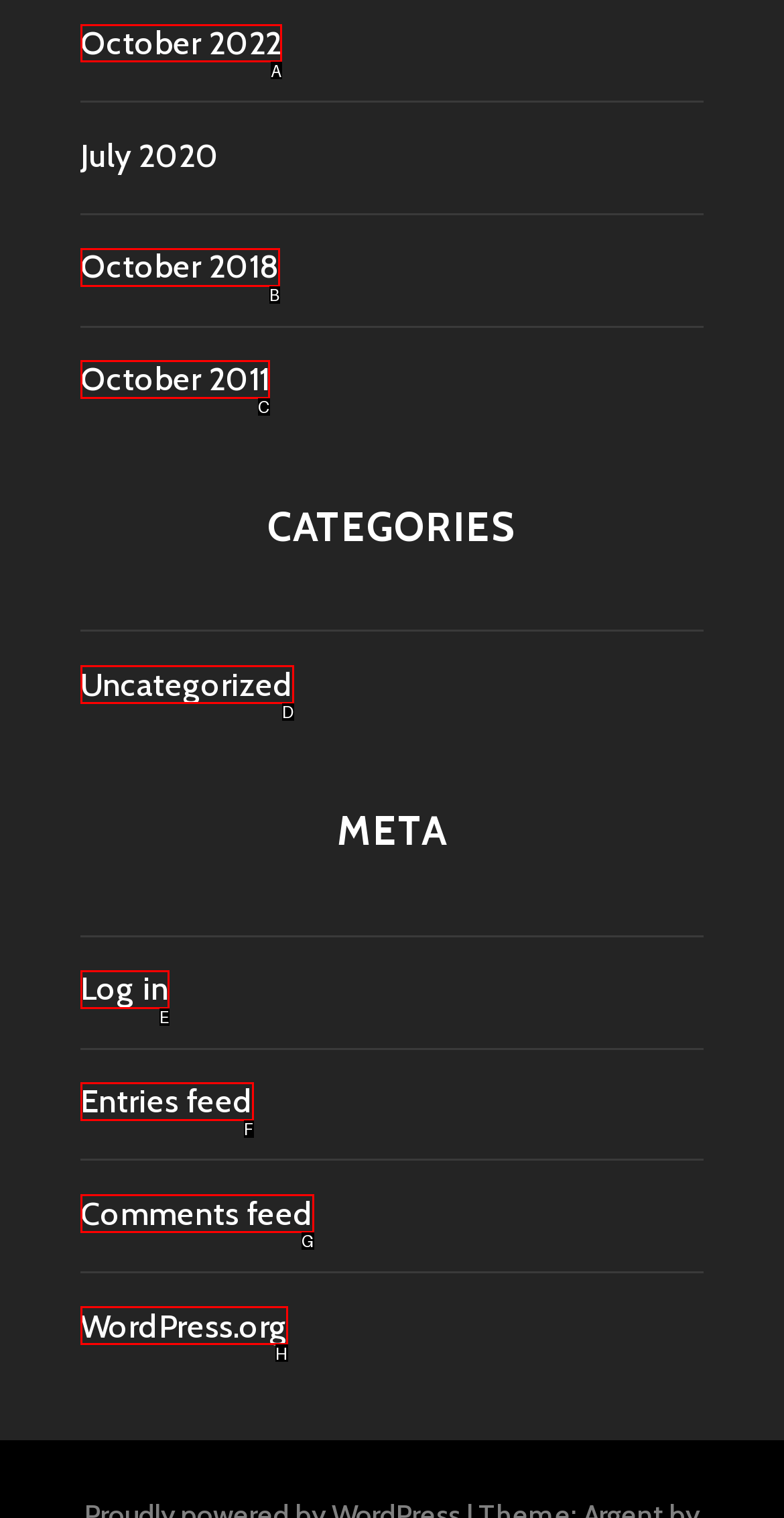Determine which UI element I need to click to achieve the following task: View October 2022 archives Provide your answer as the letter of the selected option.

A